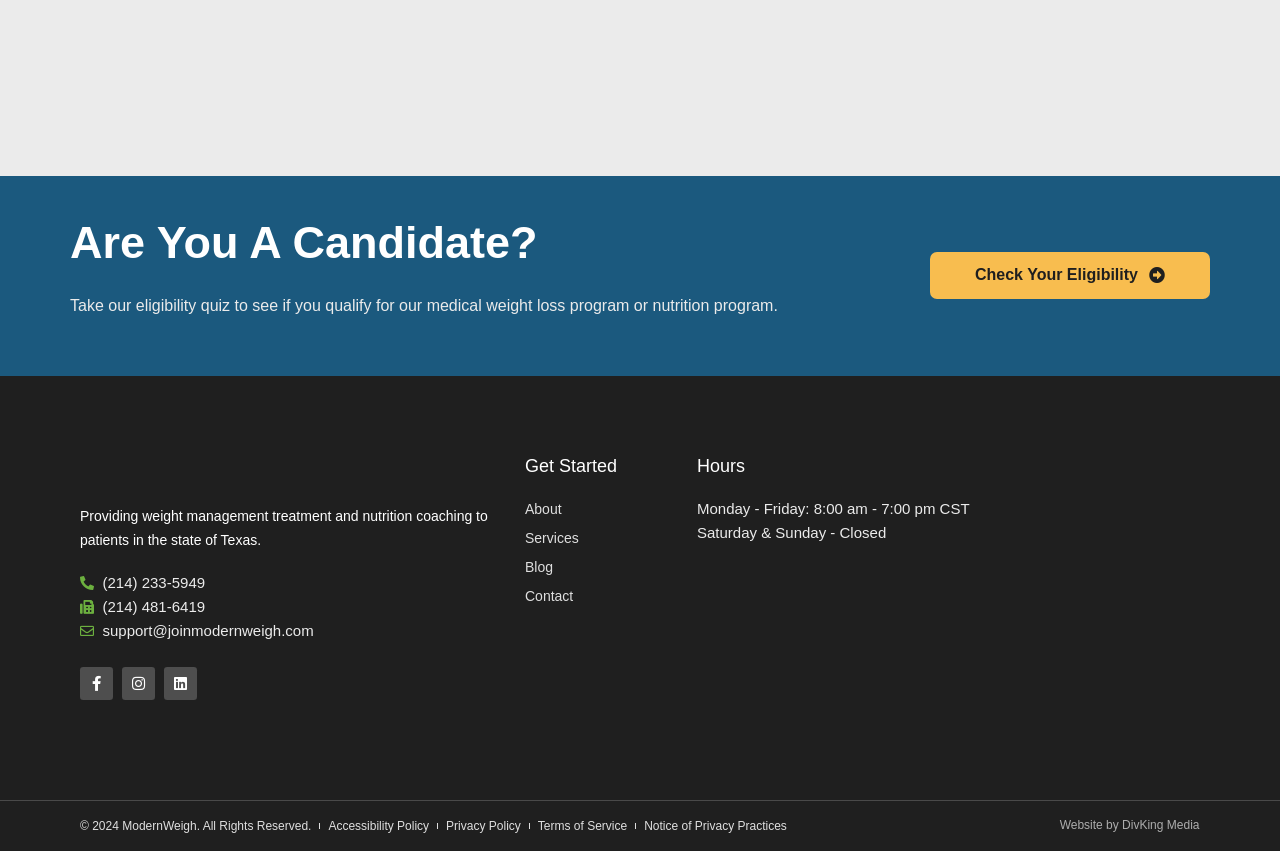How many phone numbers are listed?
Carefully analyze the image and provide a thorough answer to the question.

The phone numbers can be found in the link elements with the descriptions '(214) 233-5949' and '(214) 481-6419'. There are two phone numbers listed.